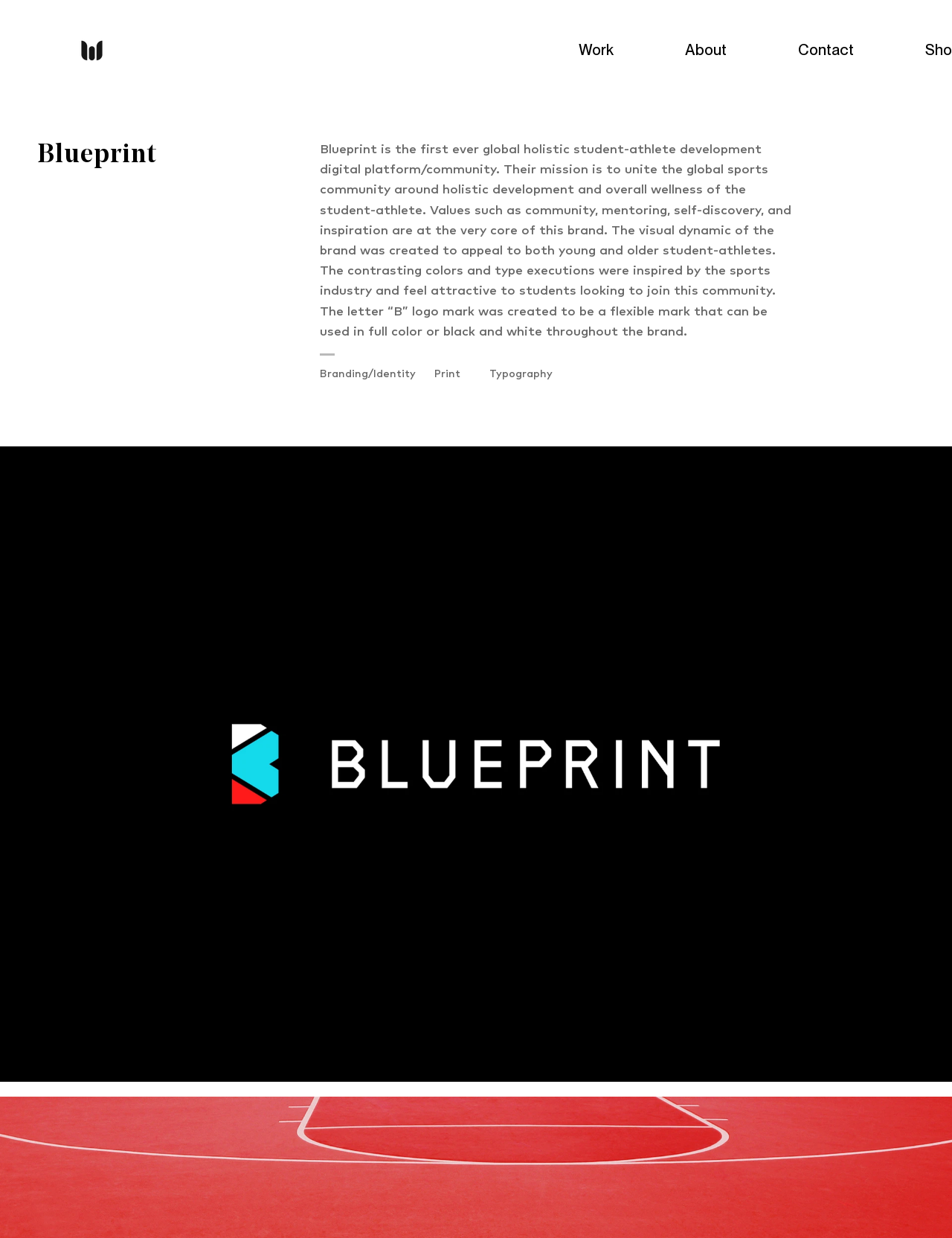Generate a thorough explanation of the webpage's elements.

The webpage is about Steve Wolf Designs' project, Blueprint, a global holistic student-athlete development digital platform and community. At the top, there are four links: an empty link, followed by "Work", "About", and "Contact" links, aligned horizontally and positioned near the top of the page.

Below these links, a prominent heading "Blueprint" is displayed. Underneath the heading, a paragraph of text provides a detailed description of Blueprint, its mission, values, and the visual dynamic of the brand. This text block is positioned roughly in the middle of the page, spanning about two-thirds of the page width.

To the right of the heading, there are three buttons arranged vertically: "Branding/Identity", "Print", and "Typography". These buttons are positioned below the heading and to the right of the text block, creating a clear visual hierarchy.